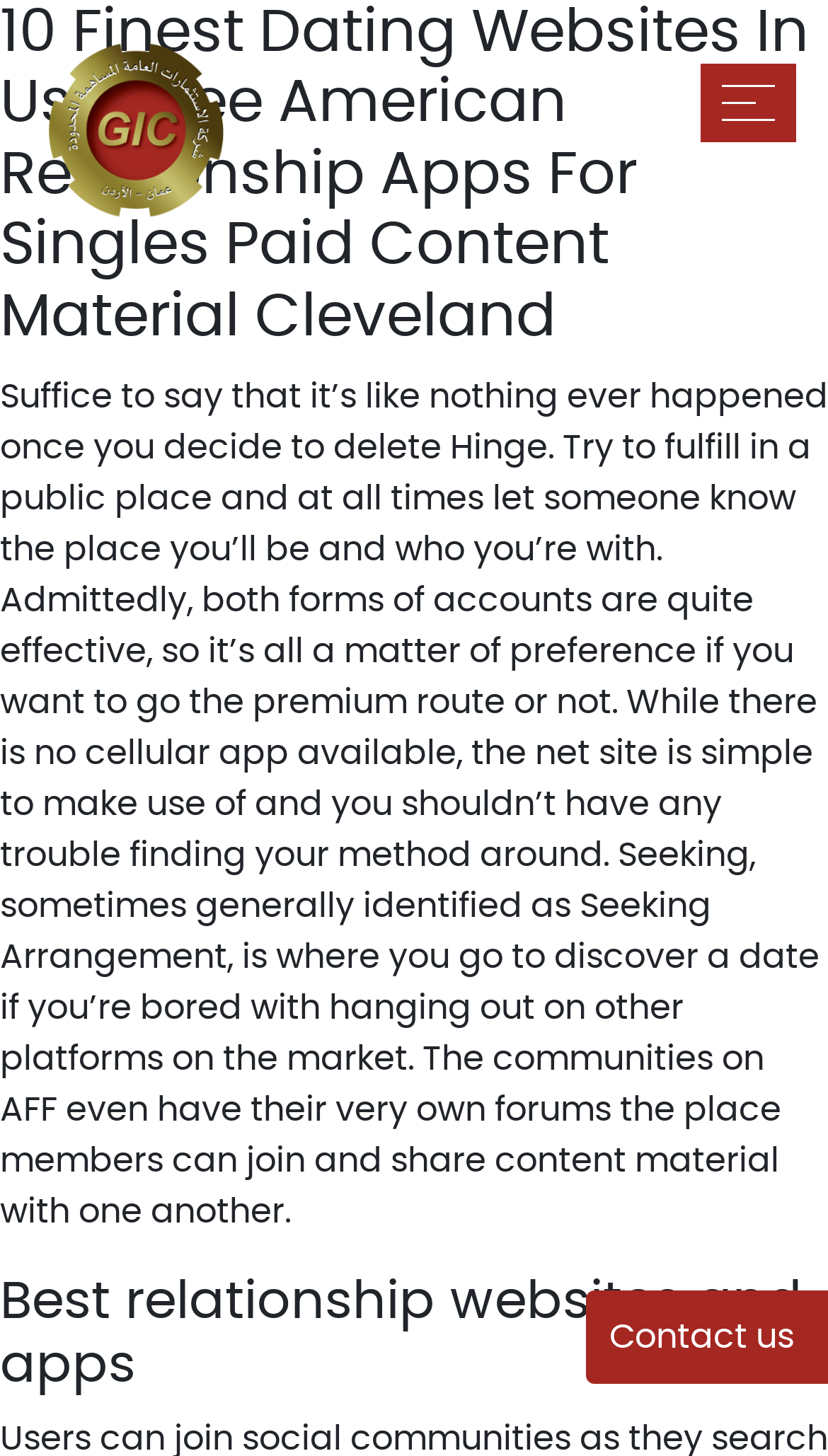Determine the webpage's heading and output its text content.

10 Finest Dating Websites In Usa: Free American Relationship Apps For Singles Paid Content Material Cleveland